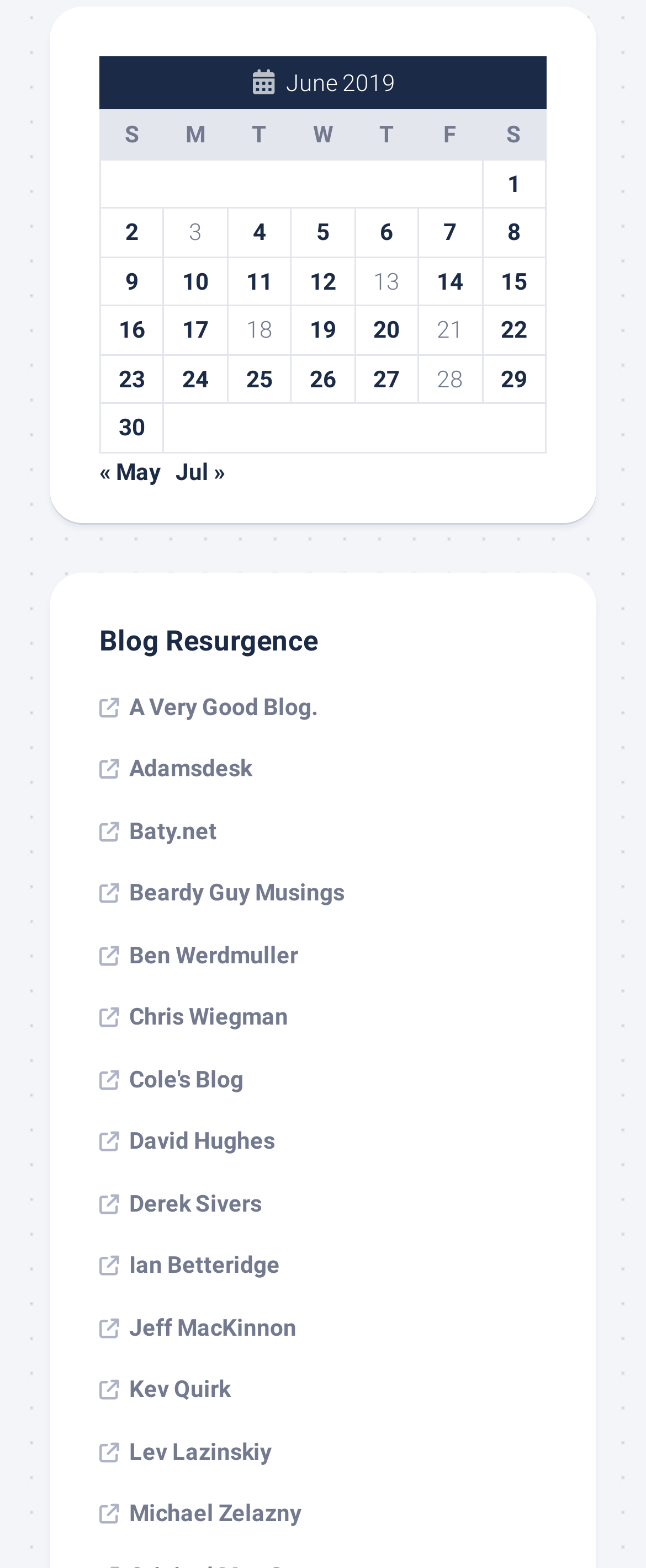What is the name of the blog?
Based on the image, provide a one-word or brief-phrase response.

Blog Resurgence